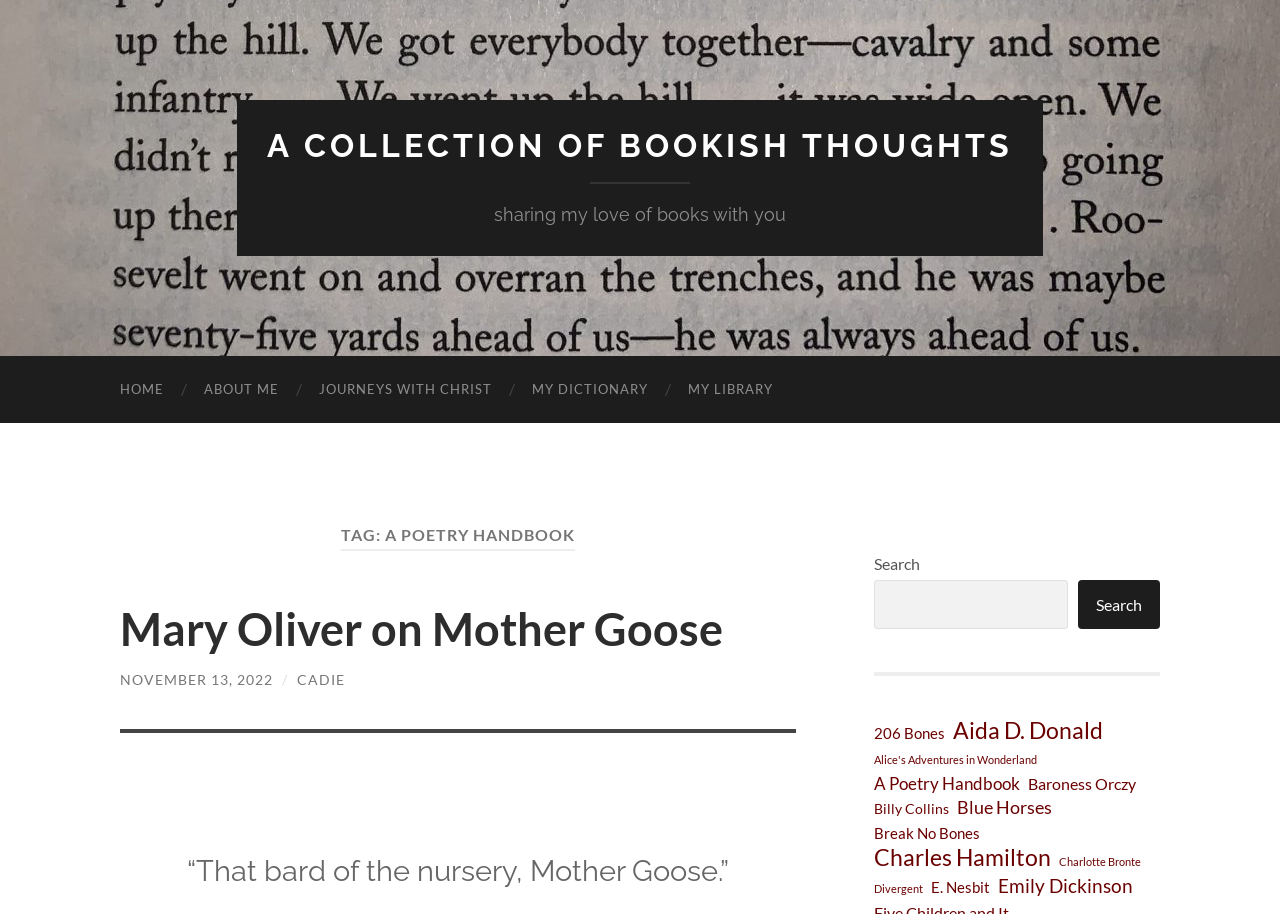Please find the bounding box coordinates of the section that needs to be clicked to achieve this instruction: "view books by Aida D. Donald".

[0.745, 0.787, 0.862, 0.813]